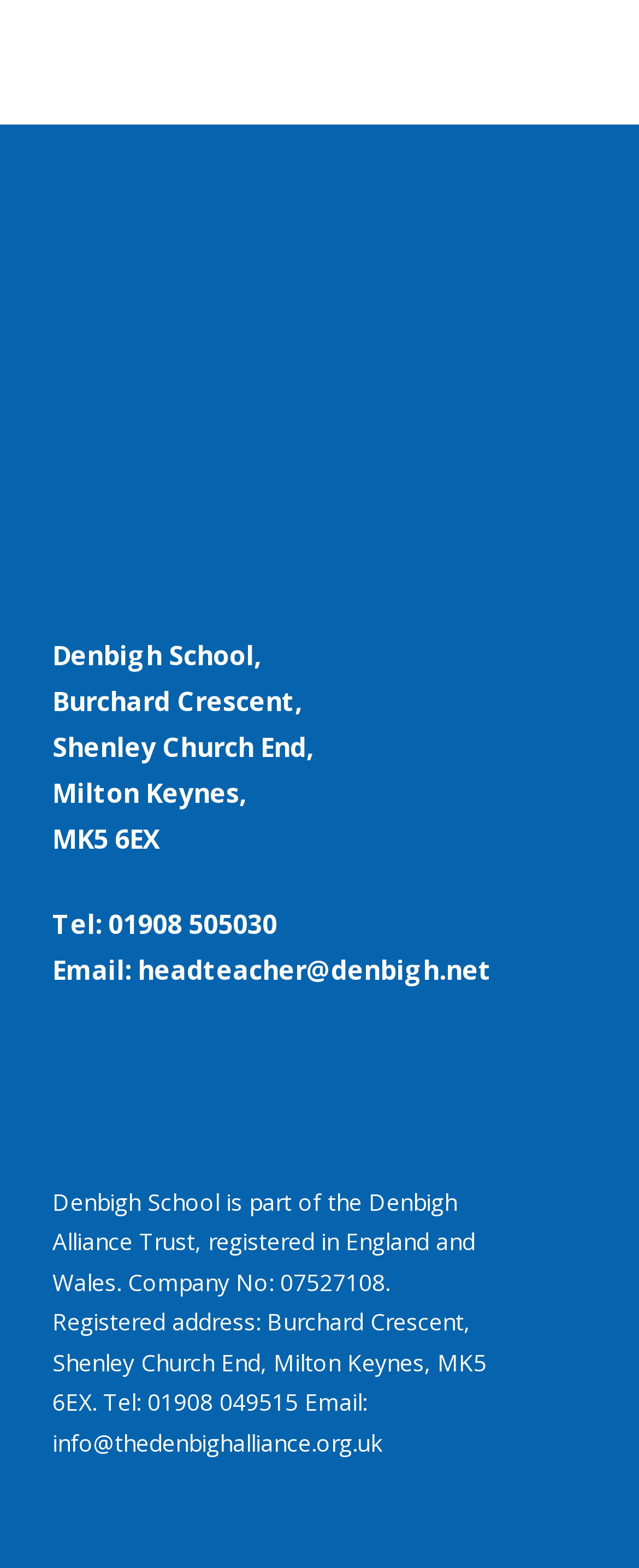Answer in one word or a short phrase: 
What is the name of the school?

Denbigh School